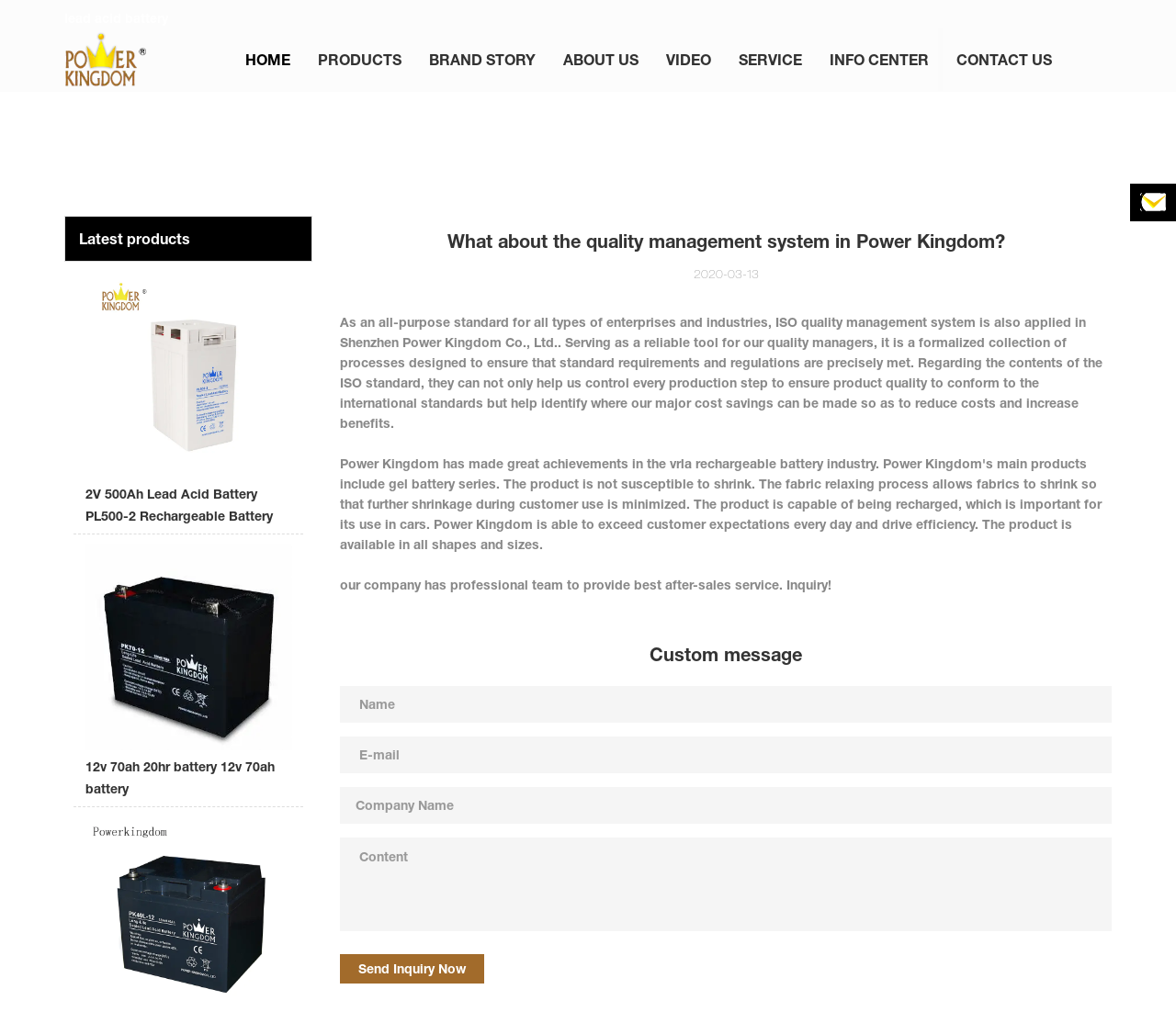Please answer the following question using a single word or phrase: 
What type of products does the company offer?

Batteries